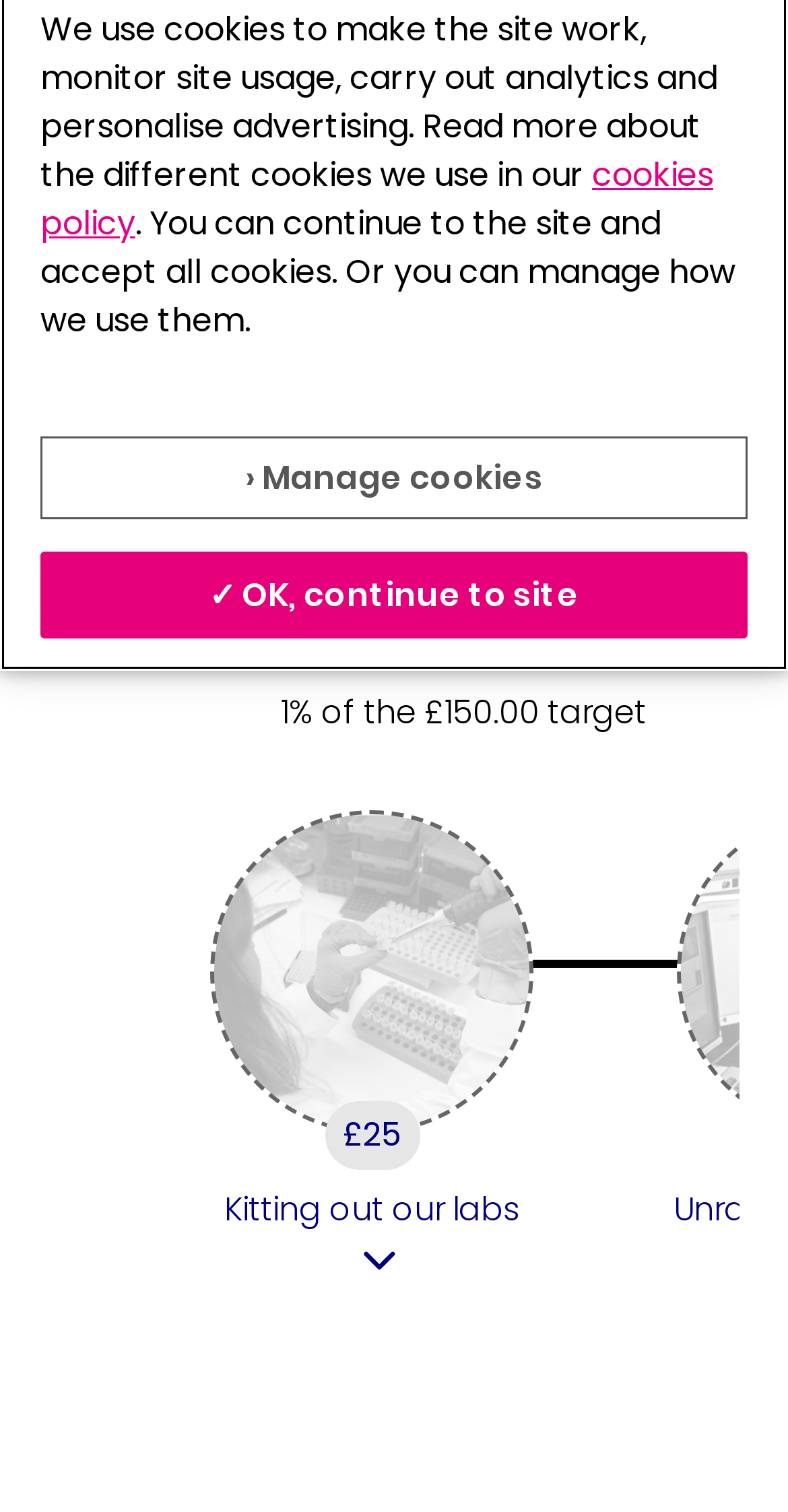Determine the bounding box coordinates (top-left x, top-left y, bottom-right x, bottom-right y) of the UI element described in the following text: › Manage cookies

[0.051, 0.288, 0.949, 0.343]